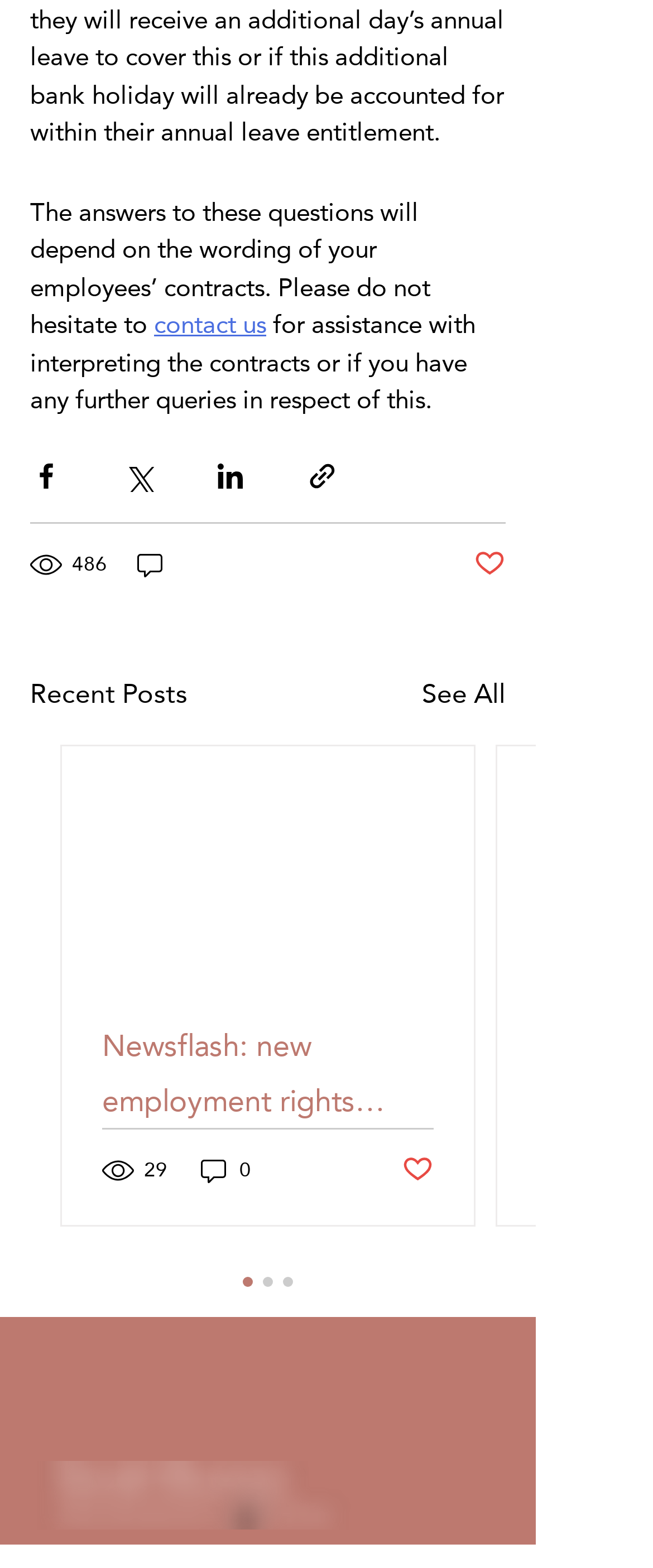Answer succinctly with a single word or phrase:
What is the number of views for the first article?

486